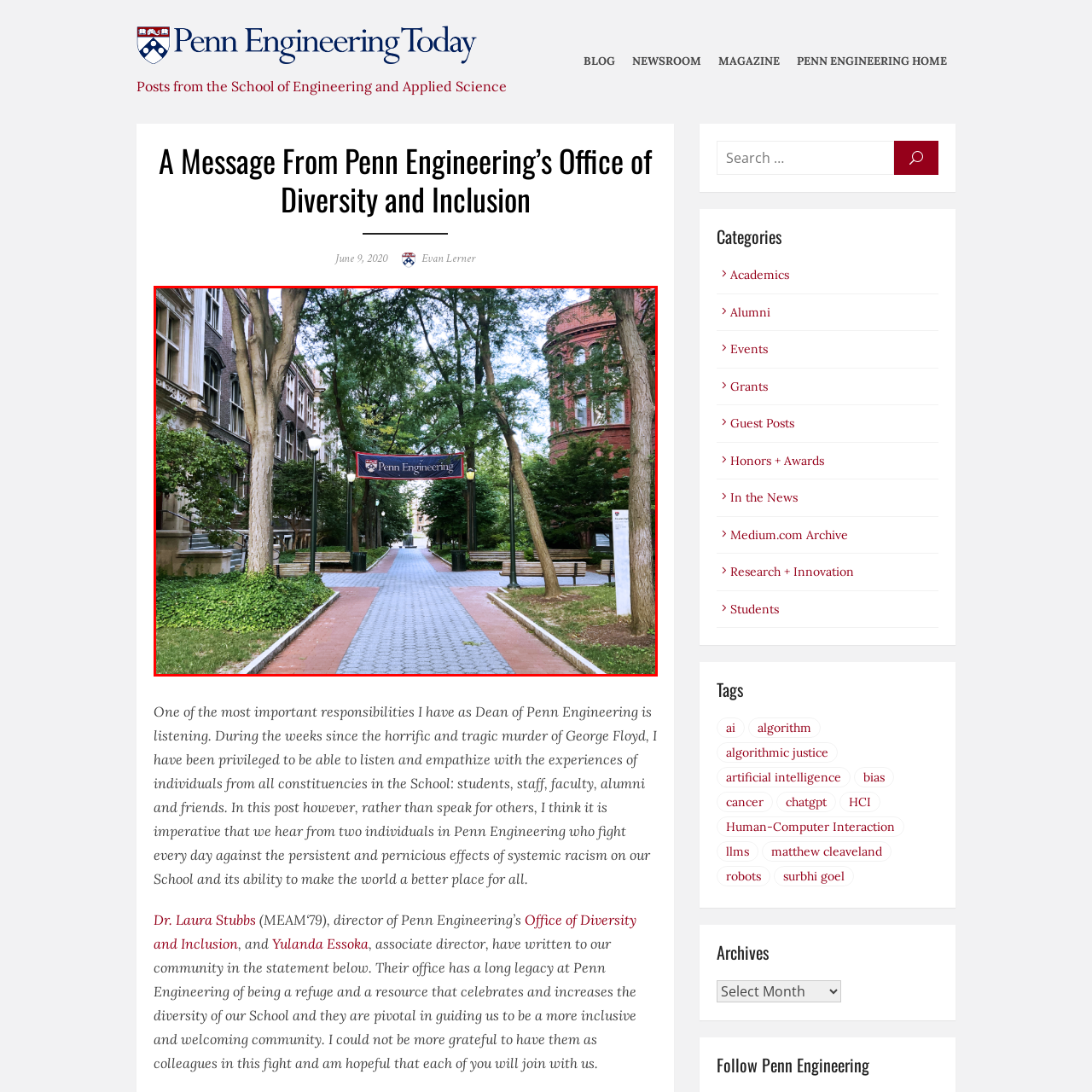Analyze the picture enclosed by the red bounding box and provide a single-word or phrase answer to this question:
What are on either side of the path?

Benches